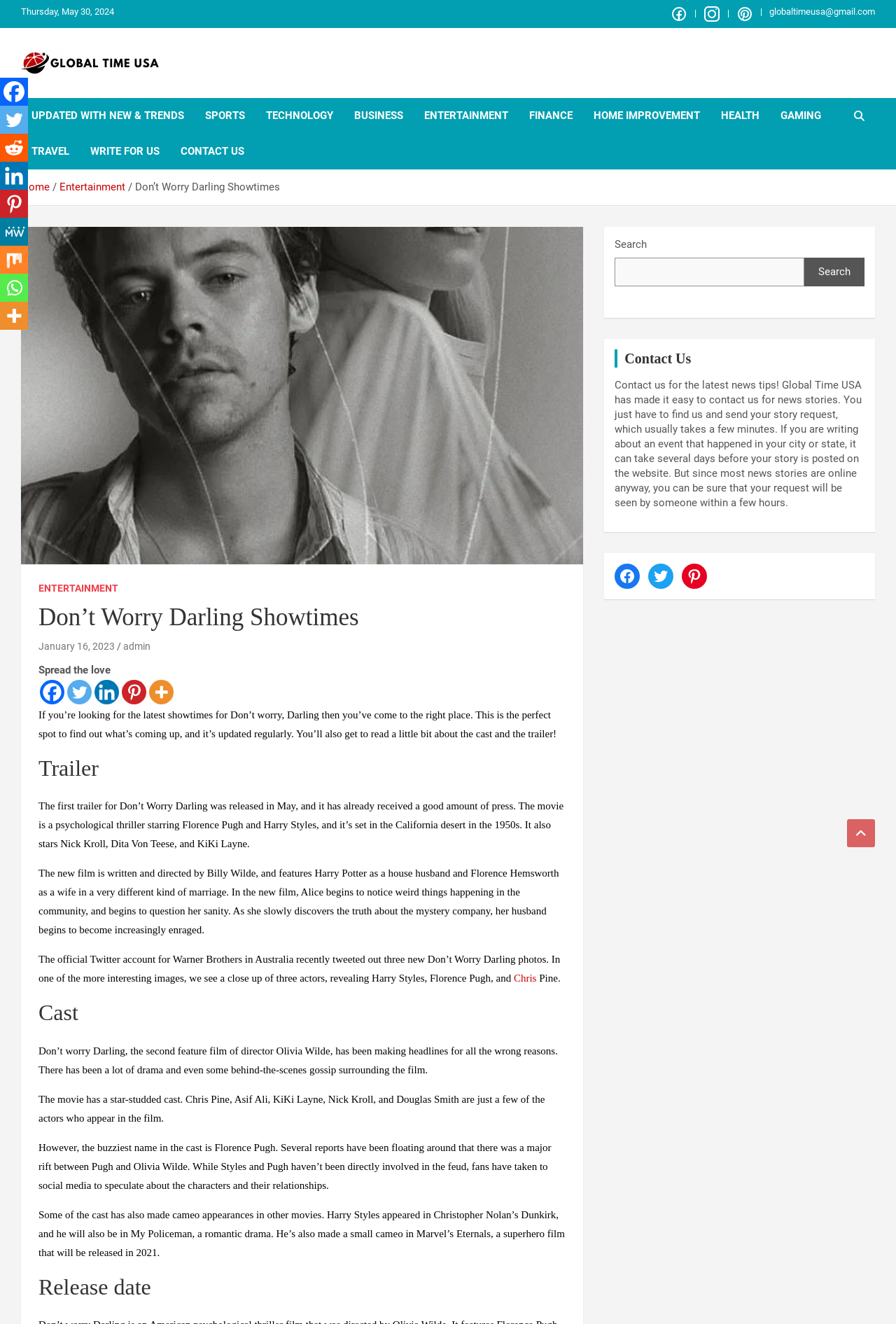What is the role of Harry Styles in the movie?
Examine the image and give a concise answer in one word or a short phrase.

house husband